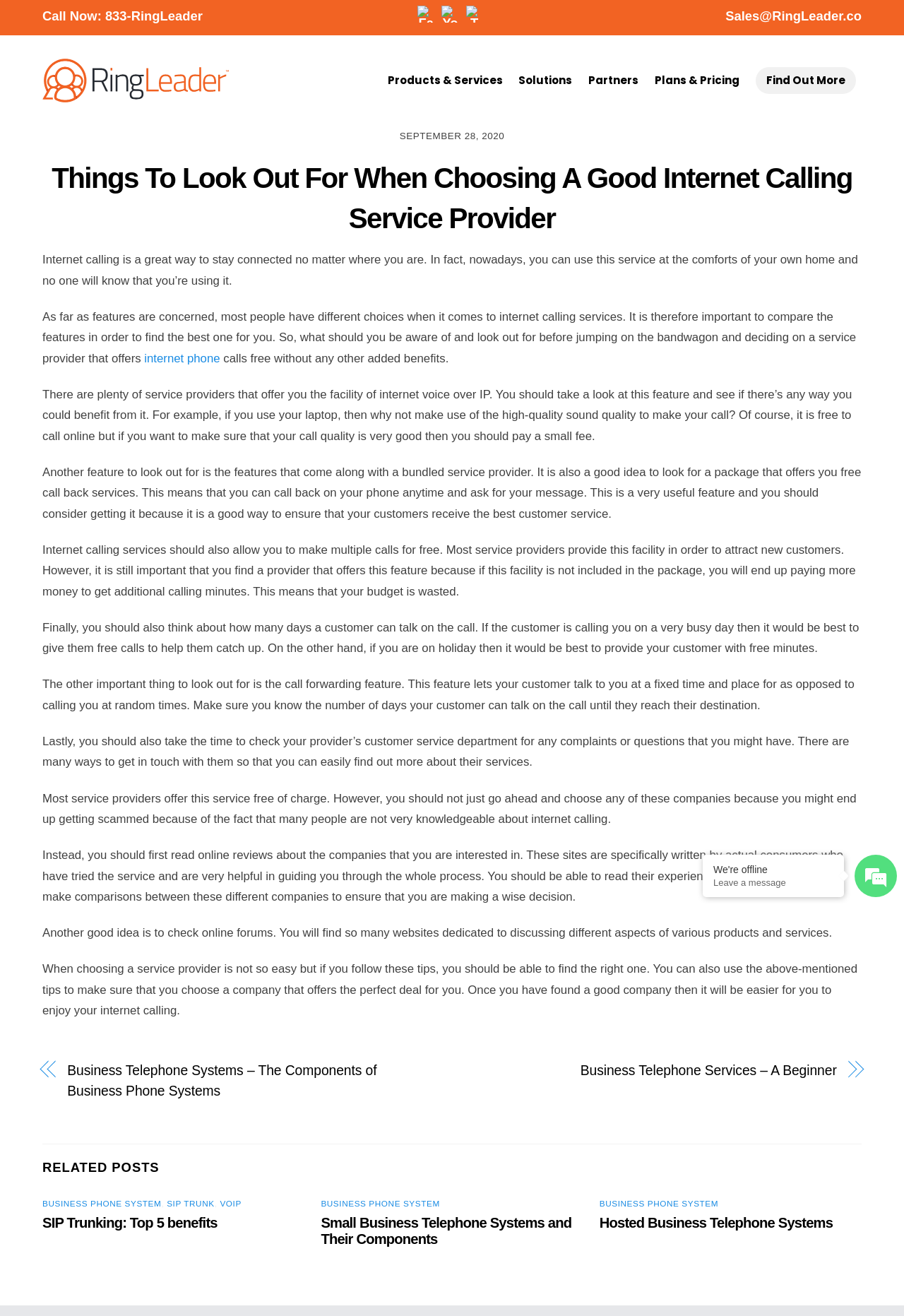Locate the UI element described as follows: "Products & Services". Return the bounding box coordinates as four float numbers between 0 and 1 in the order [left, top, right, bottom].

[0.422, 0.049, 0.563, 0.074]